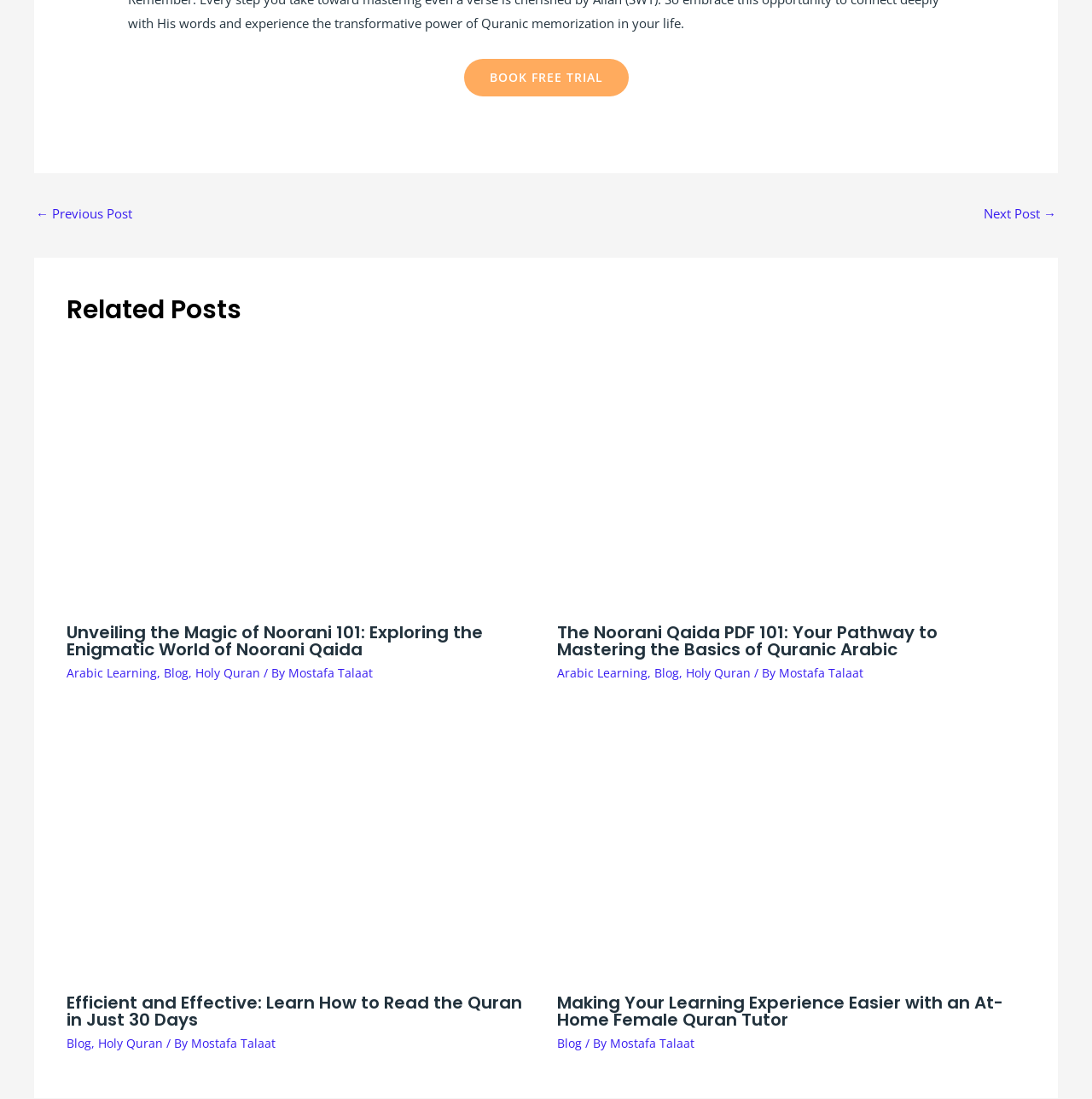Bounding box coordinates should be in the format (top-left x, top-left y, bottom-right x, bottom-right y) and all values should be floating point numbers between 0 and 1. Determine the bounding box coordinate for the UI element described as: Blog

[0.061, 0.941, 0.083, 0.956]